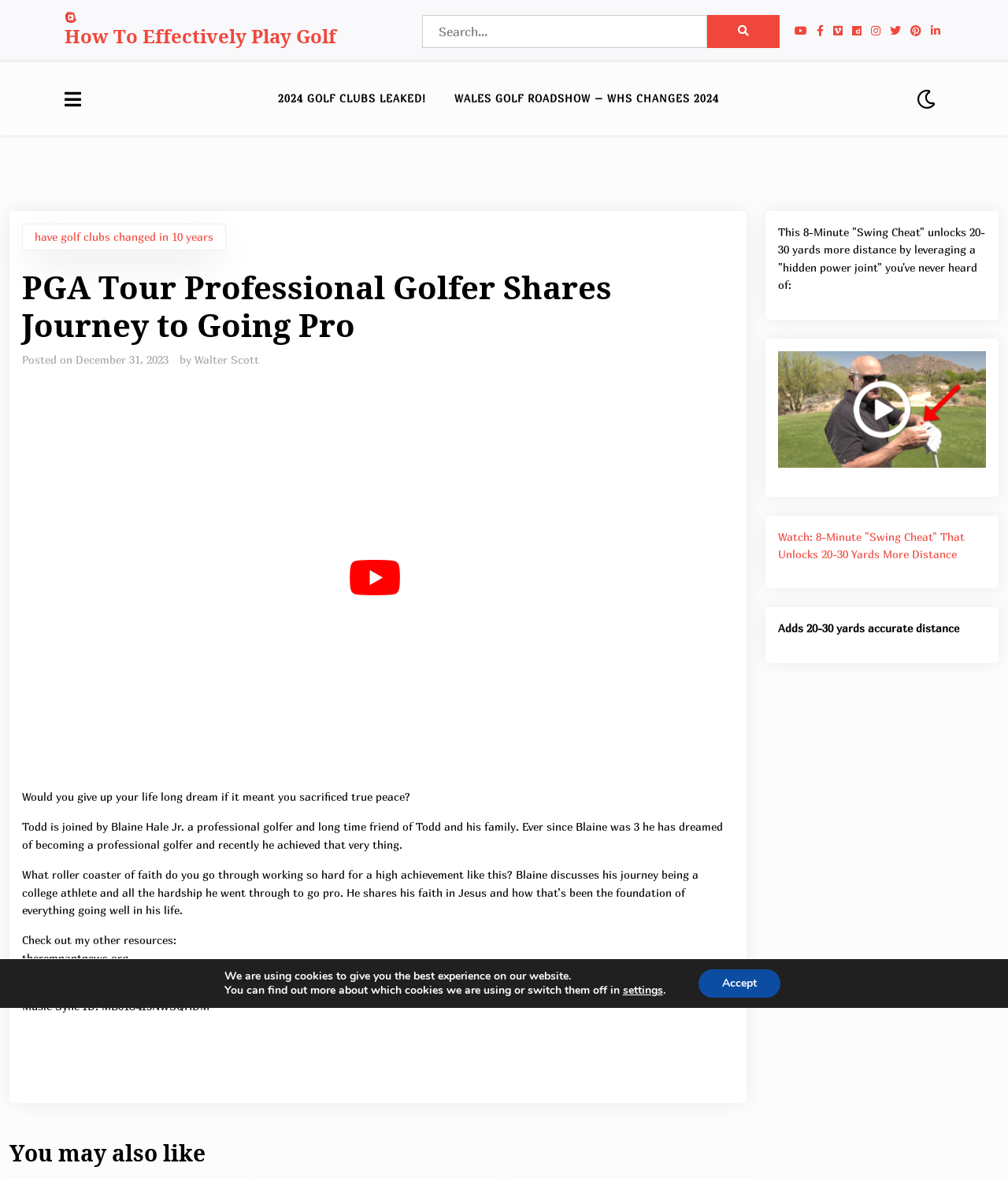Find the bounding box coordinates of the clickable element required to execute the following instruction: "Check out the 2024 golf clubs leaked". Provide the coordinates as four float numbers between 0 and 1, i.e., [left, top, right, bottom].

[0.263, 0.066, 0.435, 0.102]